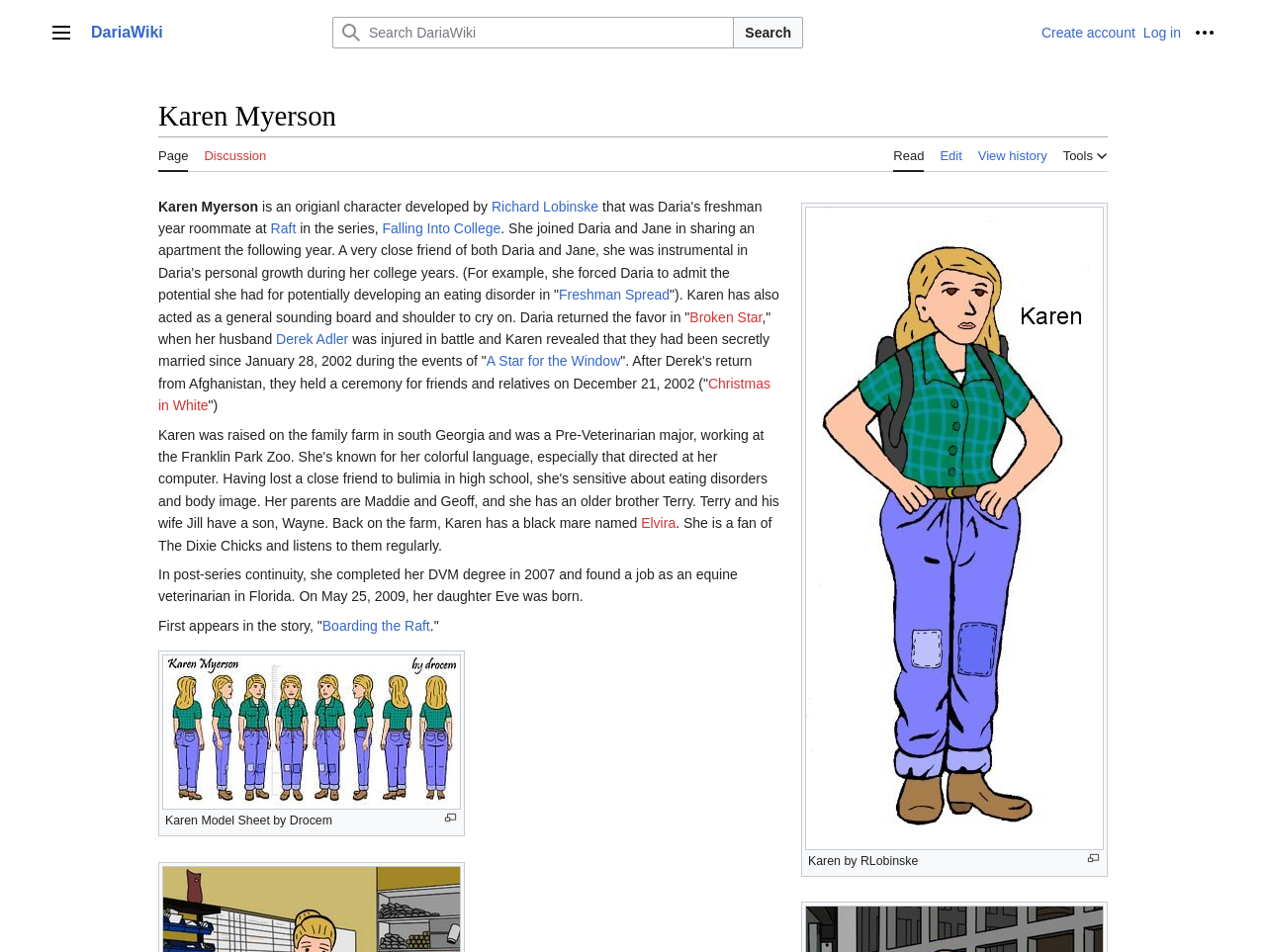Locate the bounding box of the user interface element based on this description: "A Star for the Window".

[0.384, 0.371, 0.49, 0.388]